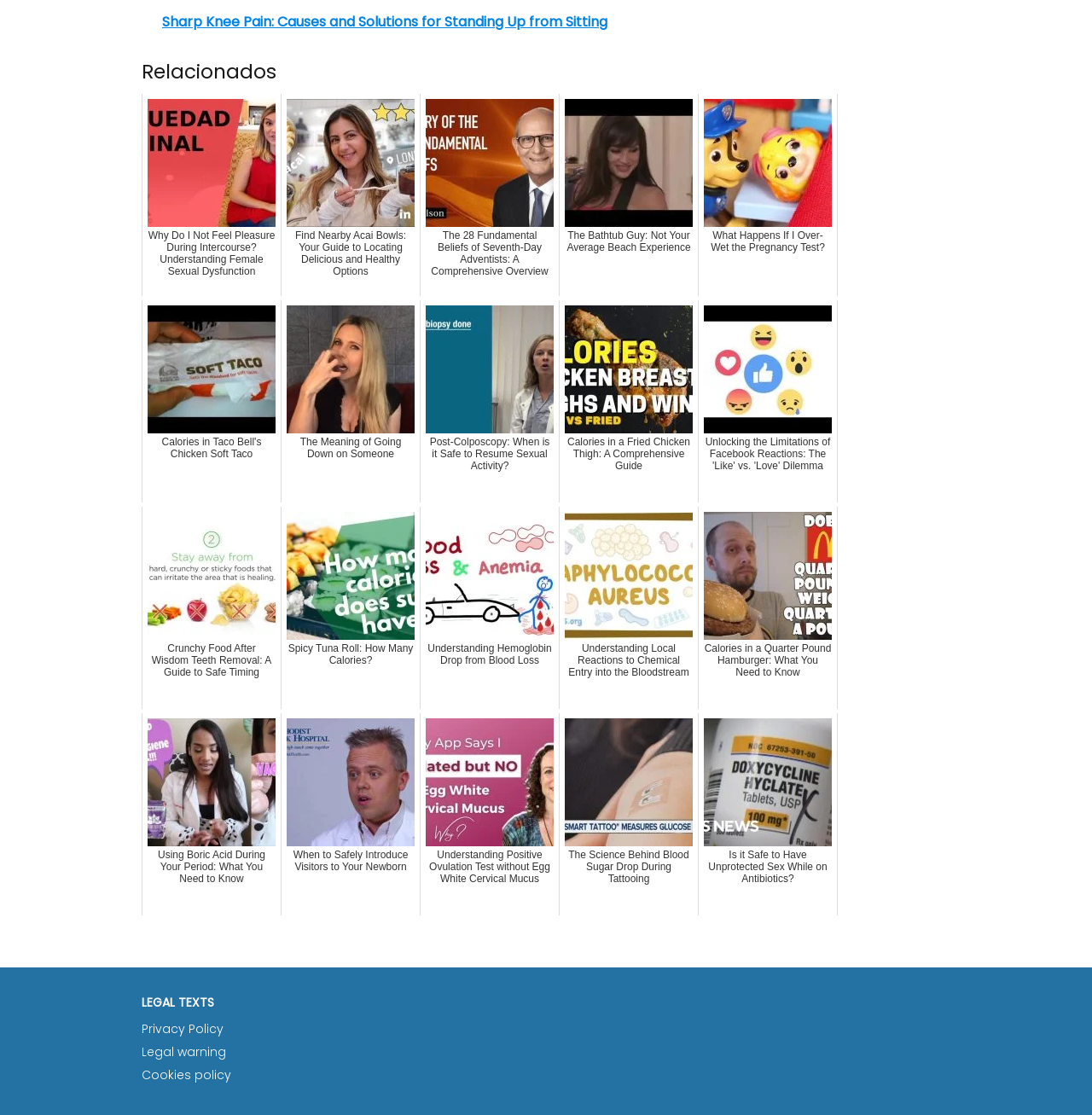Utilize the information from the image to answer the question in detail:
What are the three legal texts links present on the webpage?

I found three link elements under the 'LEGAL TEXTS' section, which are 'Privacy Policy', 'Legal warning', and 'Cookies policy'. These links are likely to provide information about the website's legal policies and terms of use.